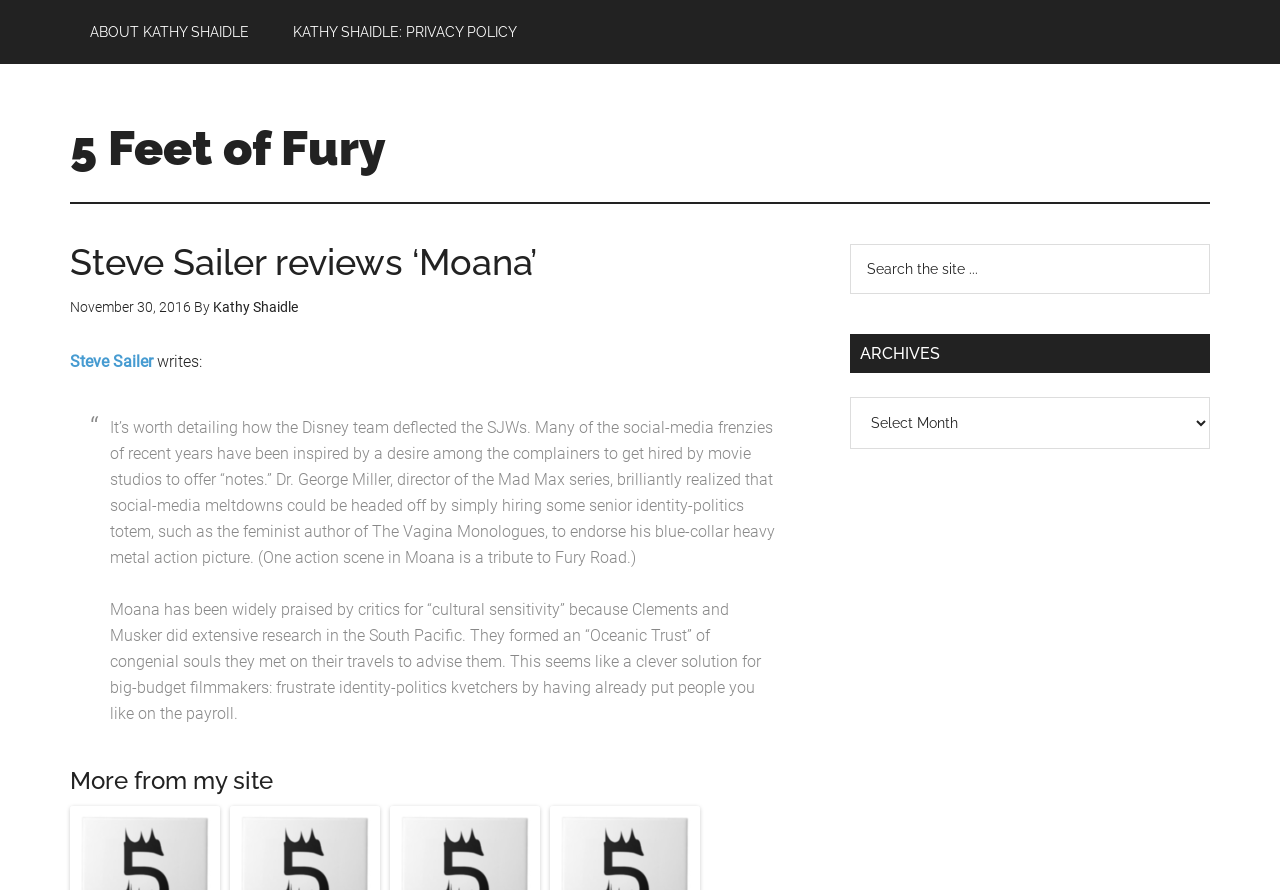Determine the bounding box coordinates for the area you should click to complete the following instruction: "Click on the 'NOEL SPAIN' link".

None